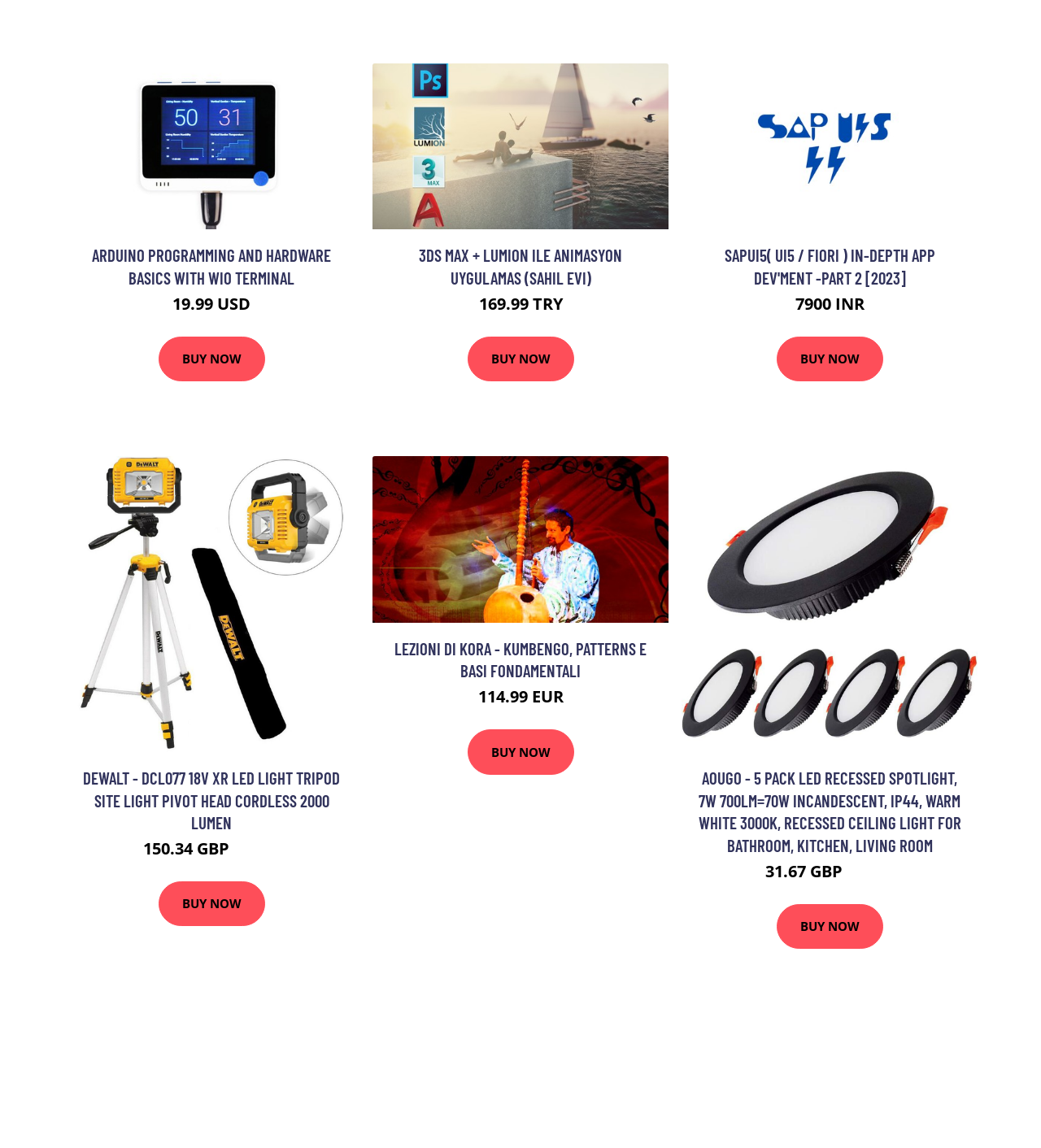Please find the bounding box coordinates of the element's region to be clicked to carry out this instruction: "Connect with us on Facebook".

None